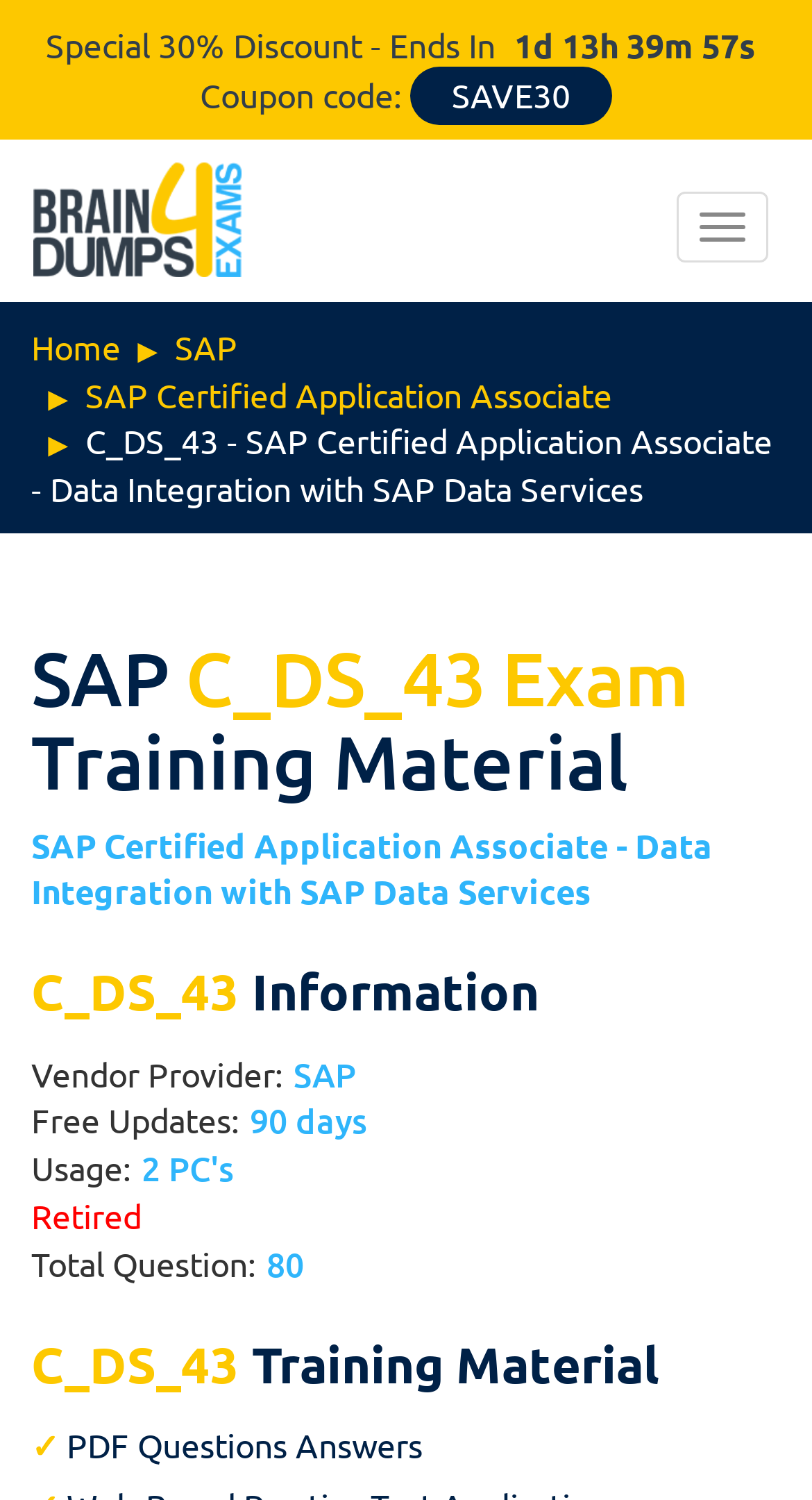Mark the bounding box of the element that matches the following description: "Toggle navigation".

[0.833, 0.126, 0.946, 0.173]